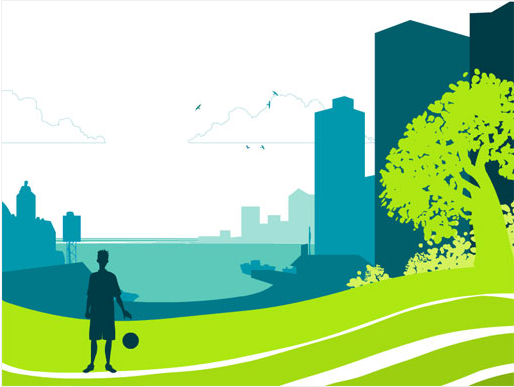Please provide a comprehensive response to the question based on the details in the image: What is the shape of the clouds in the sky?

The clouds in the sky are described as soft and fluffy, which suggests a serene and peaceful atmosphere. The clouds are not depicted as dark or ominous, but rather as light and airy, adding to the overall sense of calm in the illustration.